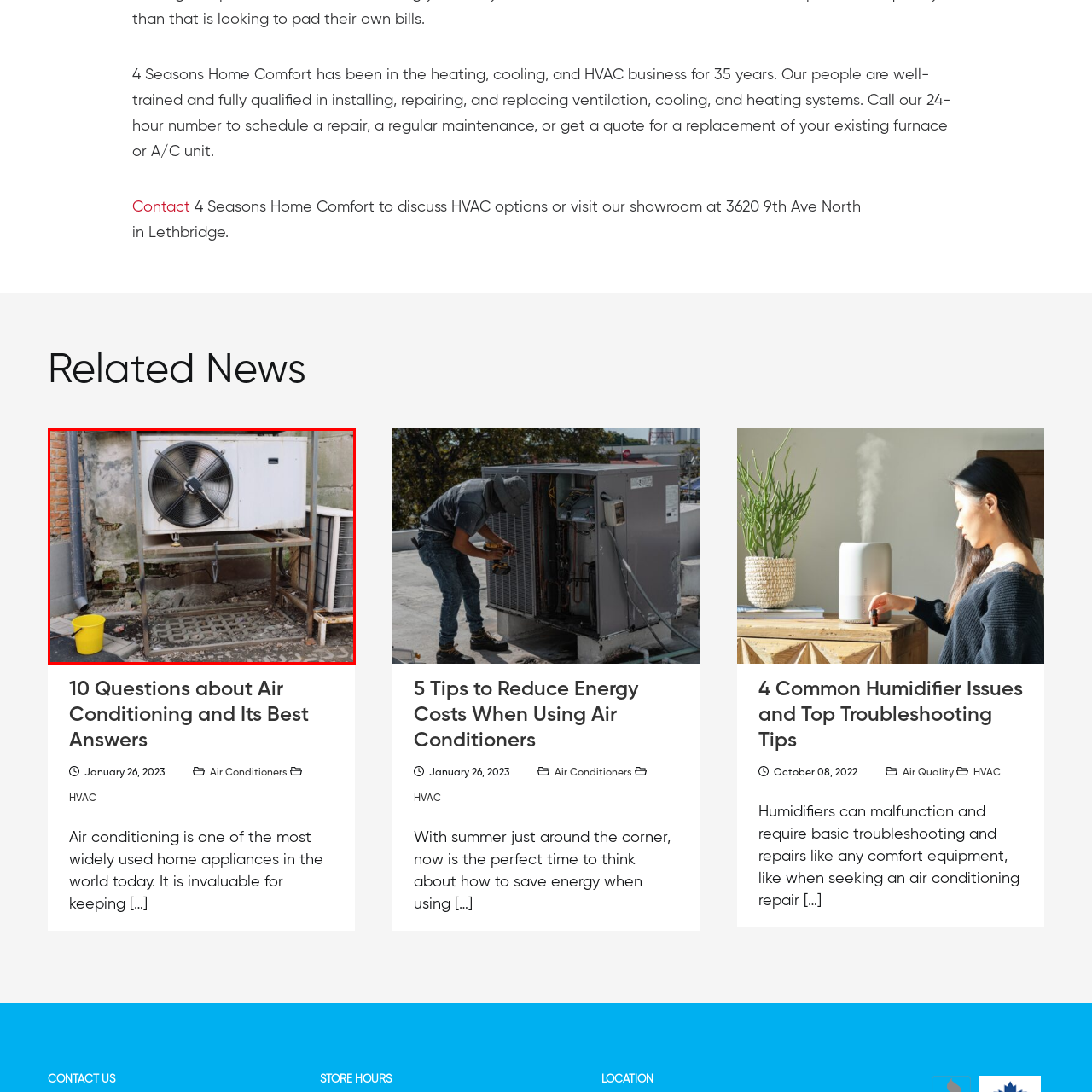Please concentrate on the part of the image enclosed by the red bounding box and answer the following question in detail using the information visible: How many air conditioning units are visible?

The image clearly shows one air conditioning unit mounted on a metal framework against a weathered brick wall, and another unit is visible in the background, suggesting that it might be part of a larger HVAC system.